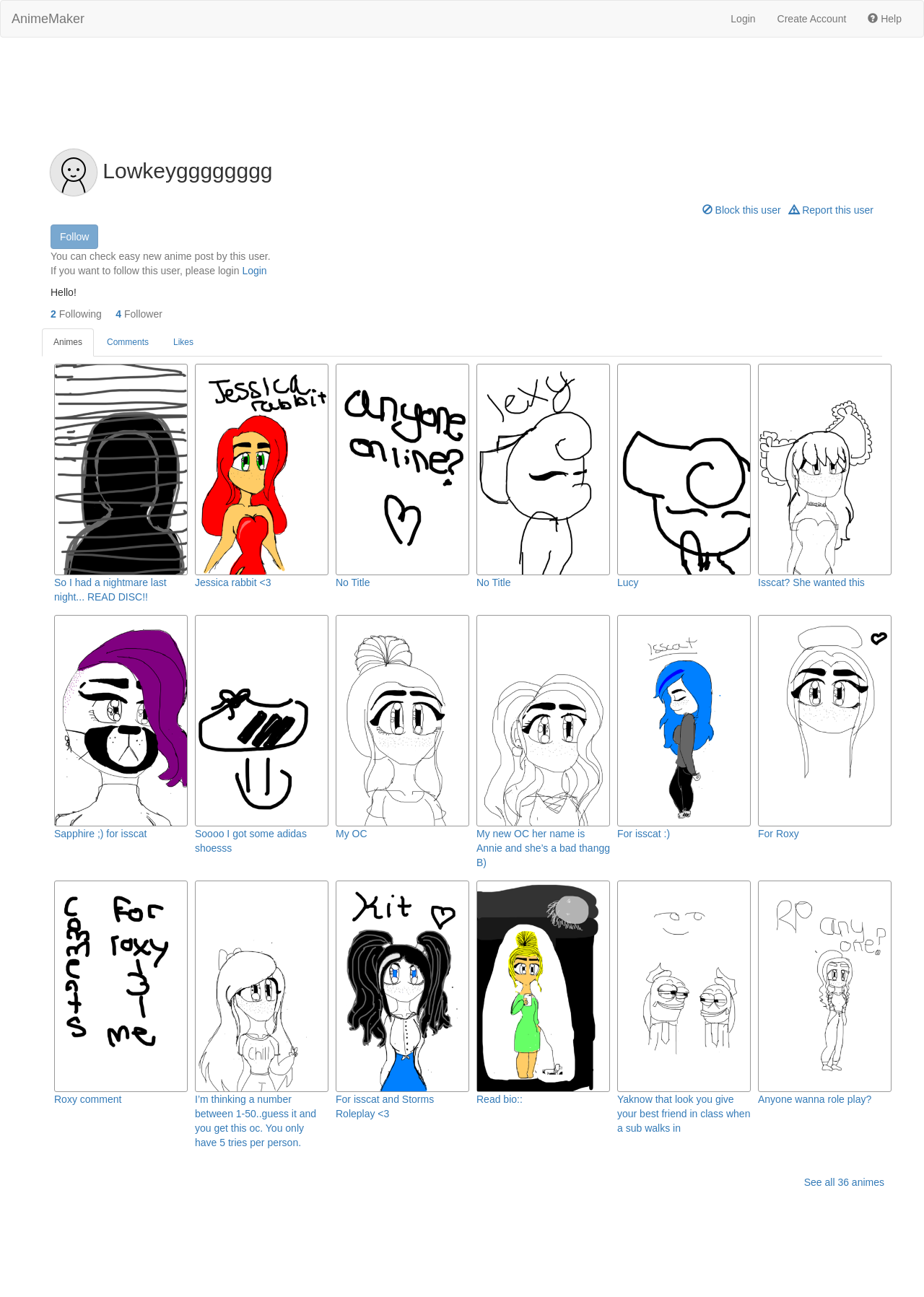Can you specify the bounding box coordinates for the region that should be clicked to fulfill this instruction: "Read more about the article".

None